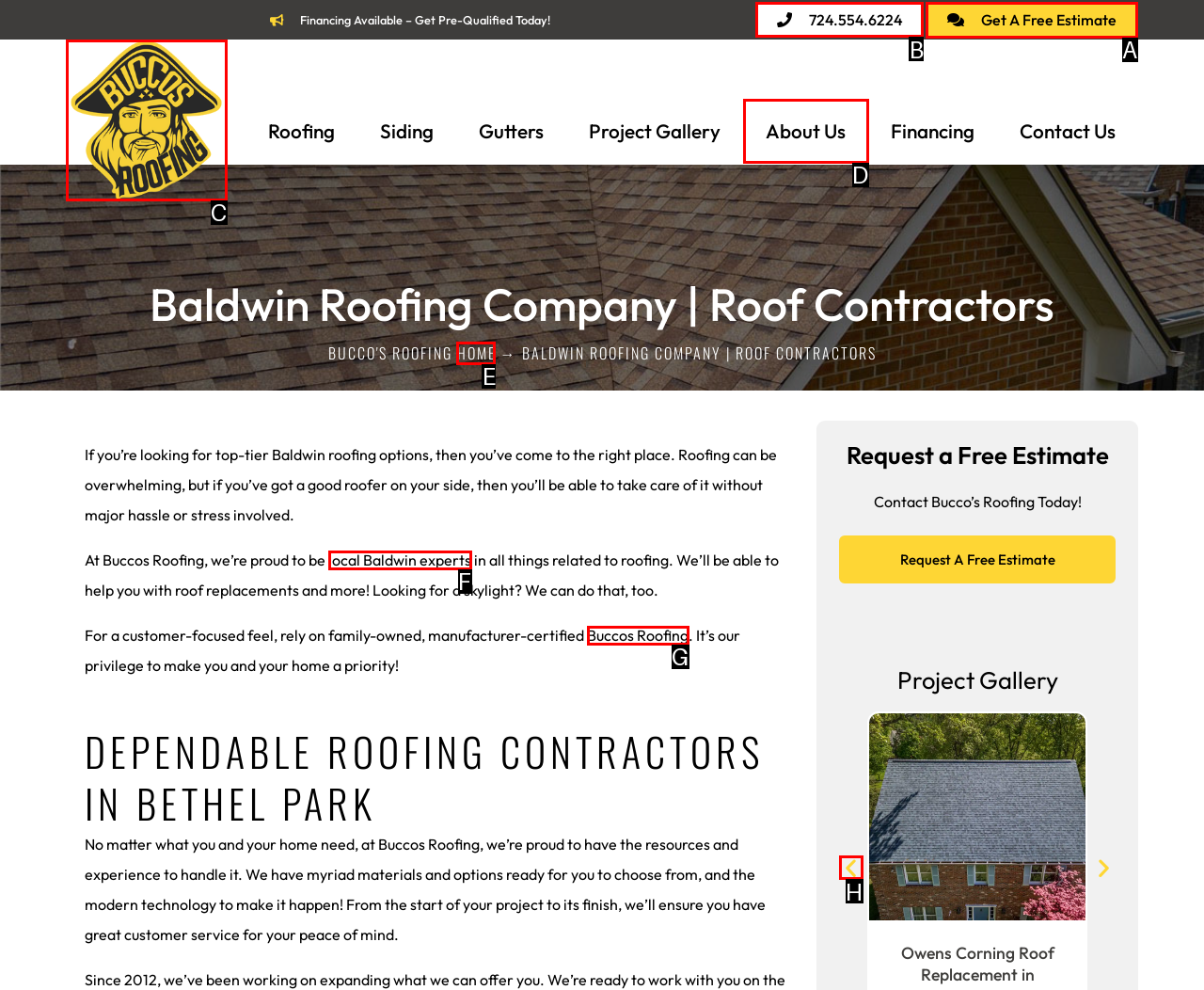Select the correct UI element to complete the task: Call the company
Please provide the letter of the chosen option.

B